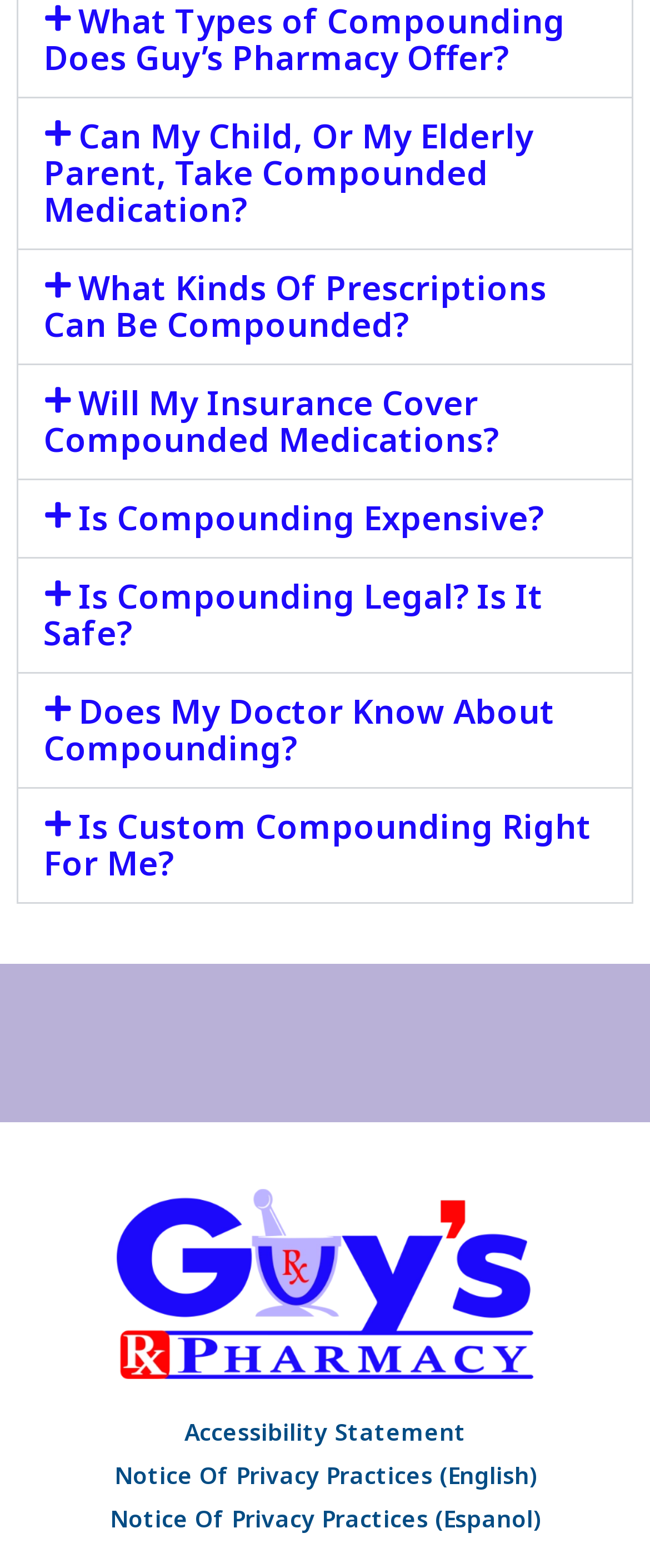Locate the bounding box coordinates of the segment that needs to be clicked to meet this instruction: "Click on 'Notice Of Privacy Practices (English)' link".

[0.092, 0.932, 0.908, 0.95]